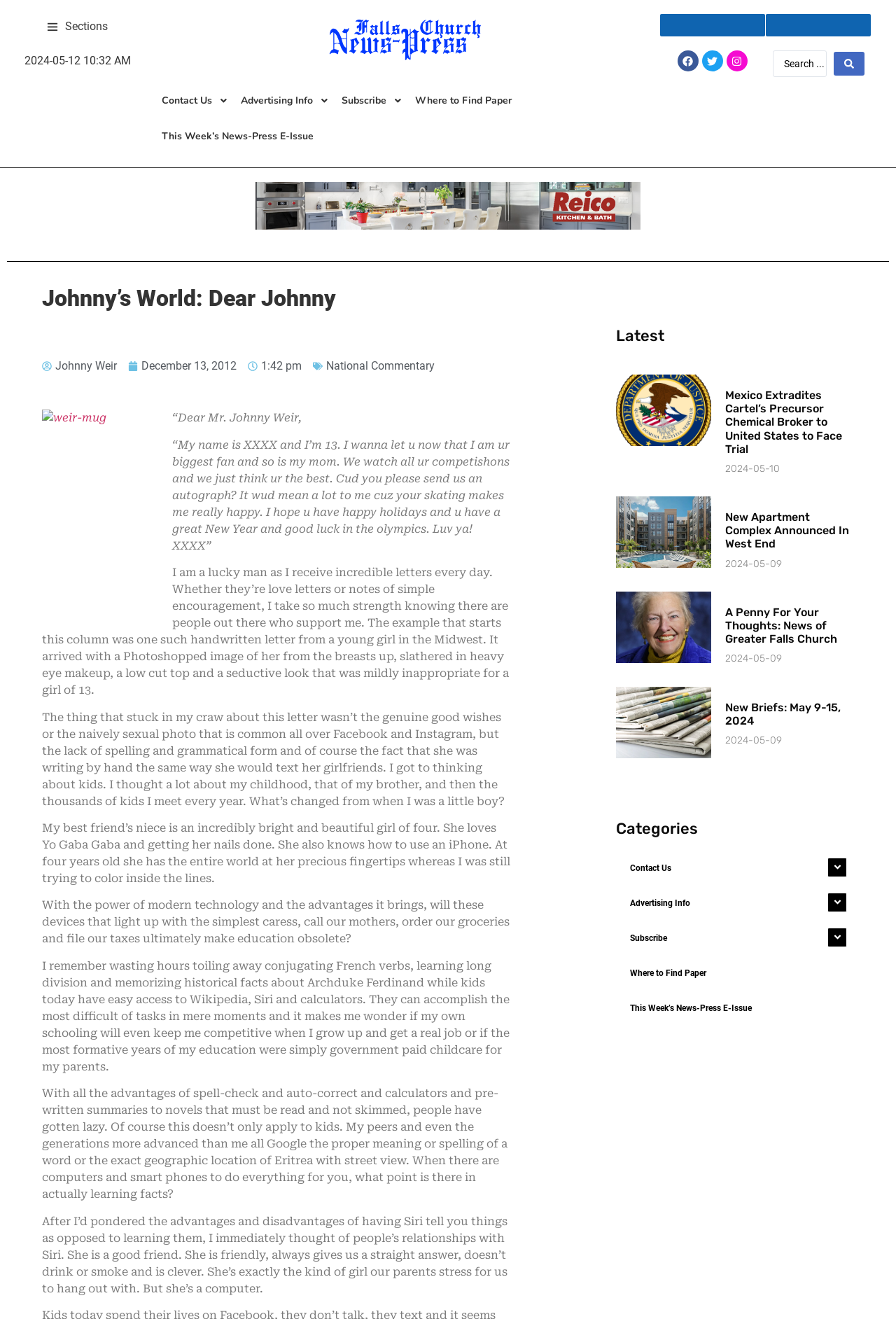Can you give a comprehensive explanation to the question given the content of the image?
How many articles are listed under 'Latest'?

I counted the articles listed under the 'Latest' section on the webpage. There are four articles listed under this section.